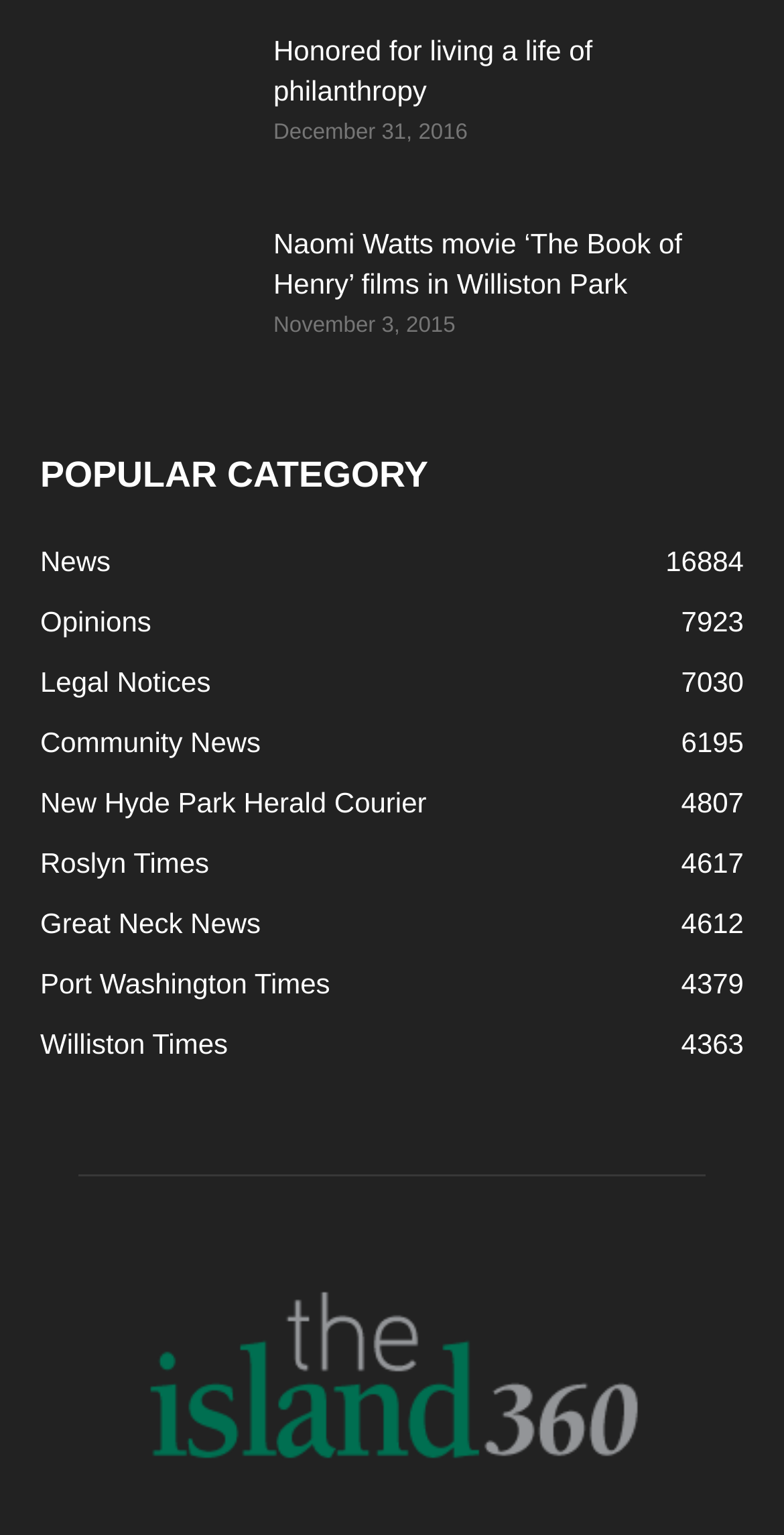Specify the bounding box coordinates of the region I need to click to perform the following instruction: "View Careers page". The coordinates must be four float numbers in the range of 0 to 1, i.e., [left, top, right, bottom].

None